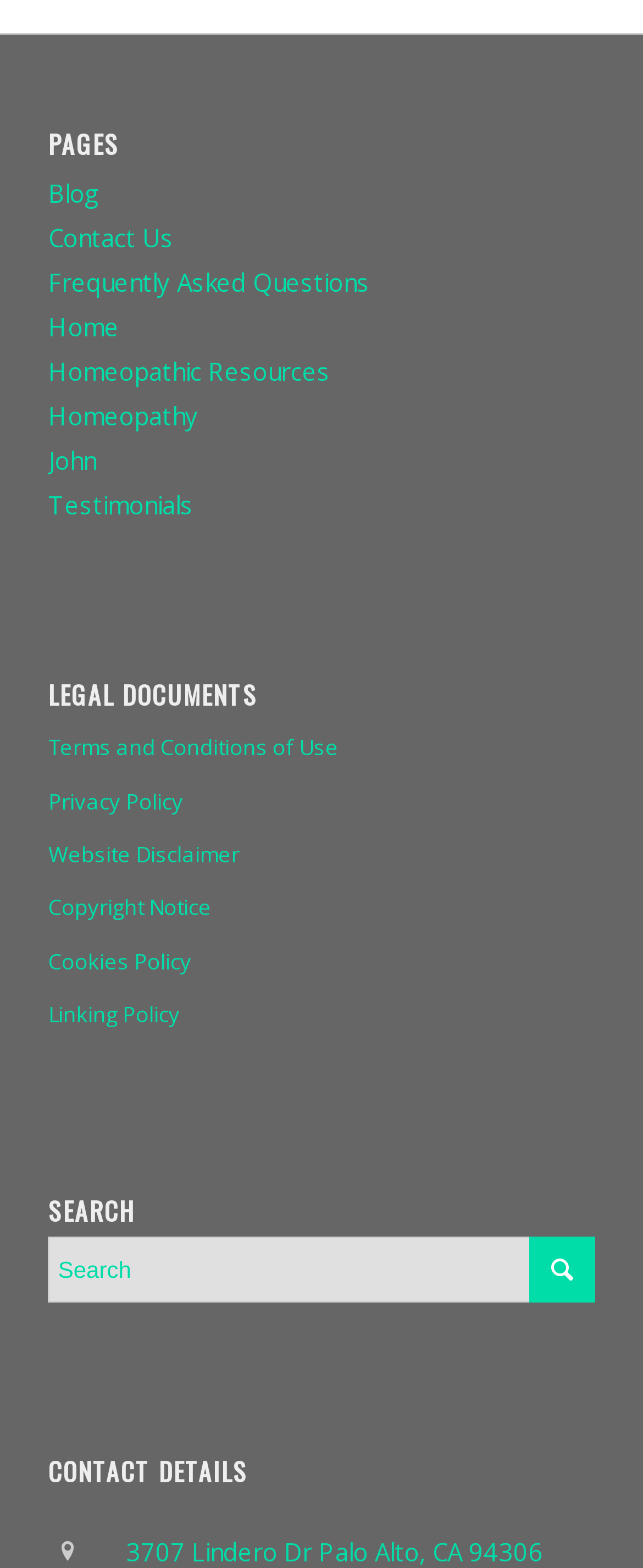Find the bounding box coordinates of the area that needs to be clicked in order to achieve the following instruction: "go to blog". The coordinates should be specified as four float numbers between 0 and 1, i.e., [left, top, right, bottom].

[0.075, 0.113, 0.154, 0.134]